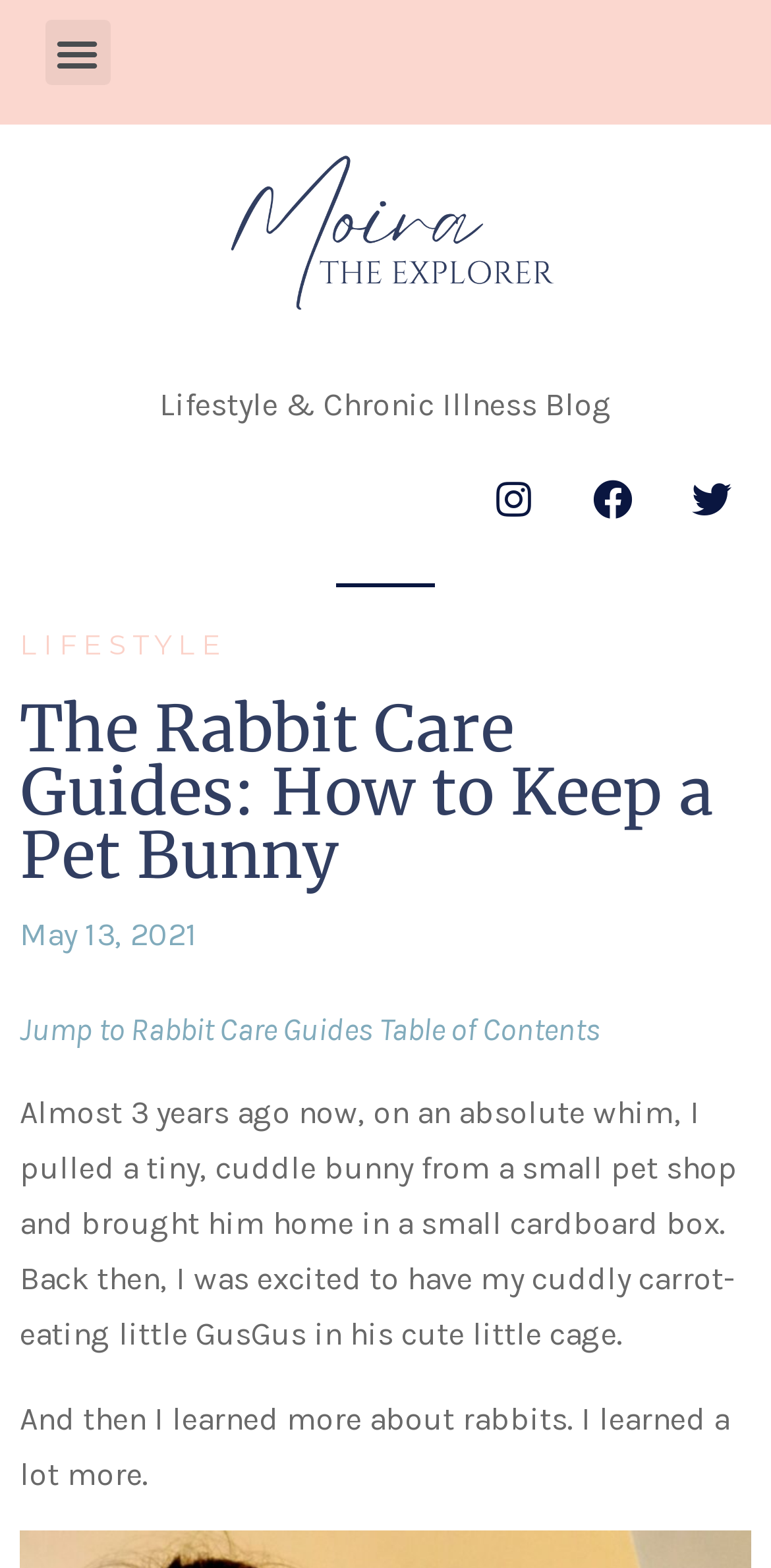Carefully examine the image and provide an in-depth answer to the question: What is the current state of the menu toggle button?

I determined the state of the menu toggle button by looking at the button element with the text 'Menu Toggle', which has an attribute 'expanded' set to 'False', indicating that the menu toggle button is not expanded.